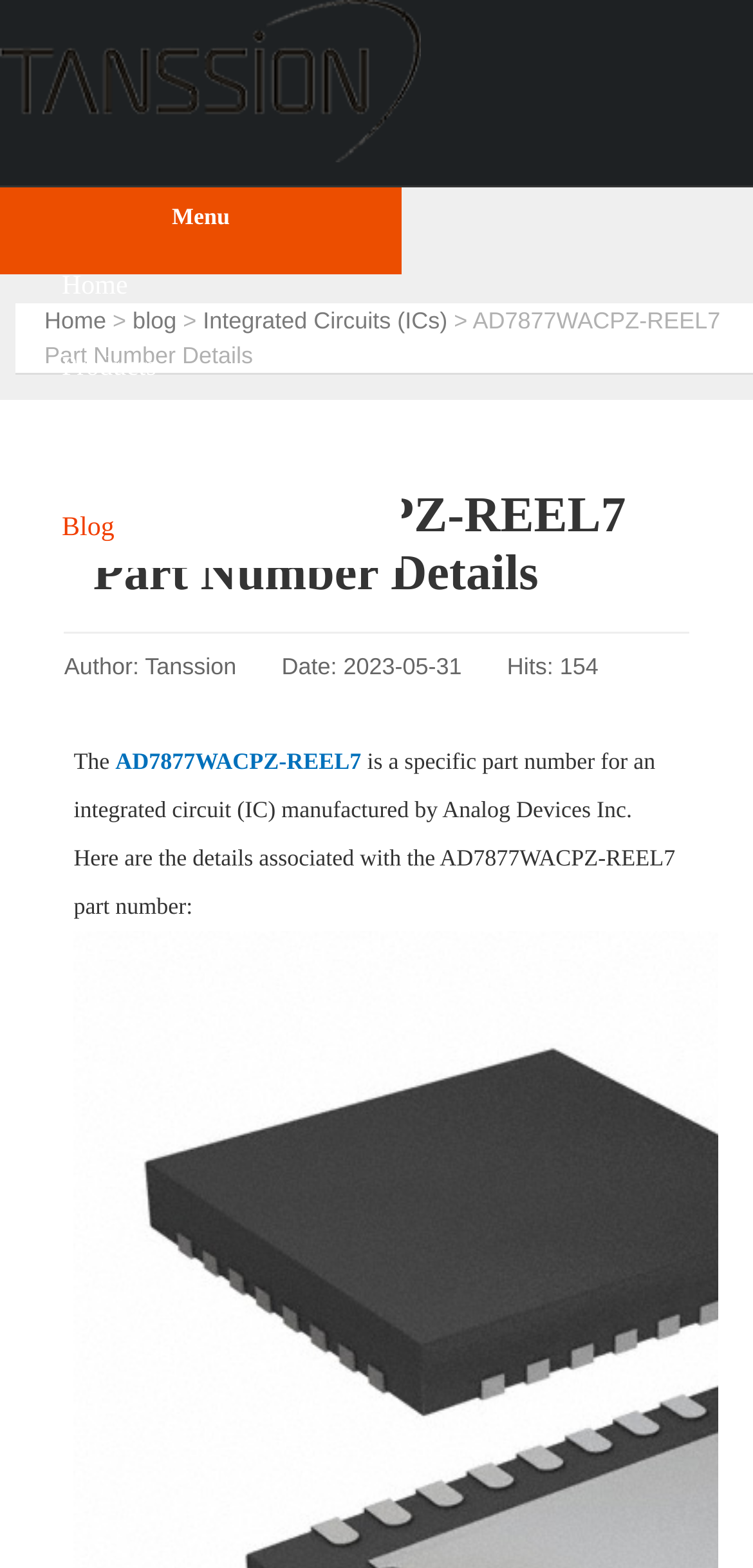Provide a one-word or short-phrase response to the question:
When was this webpage last updated?

2023-05-31